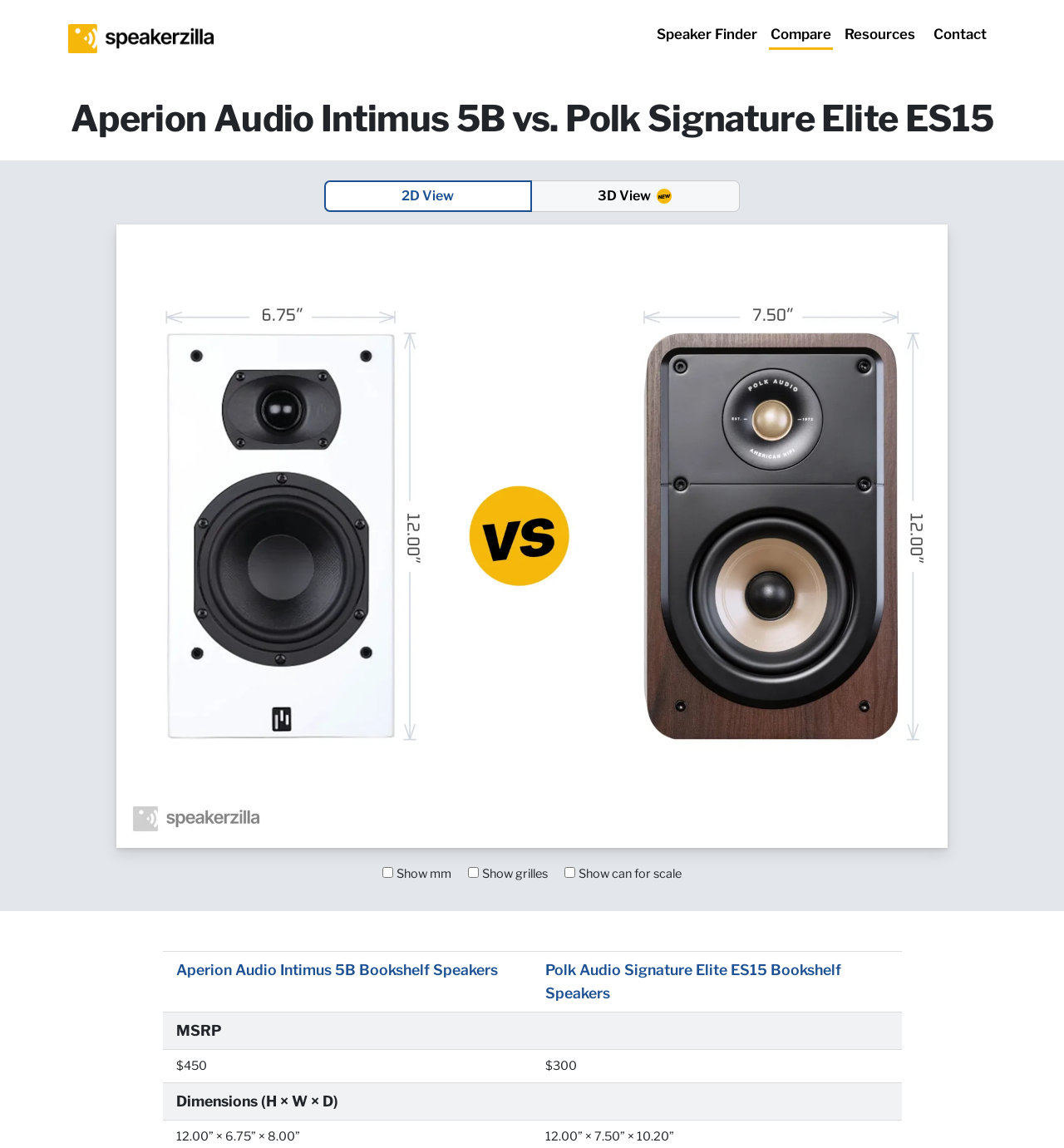Locate the bounding box coordinates of the element that should be clicked to fulfill the instruction: "View Polk Audio Signature Elite ES15 Bookshelf Speakers".

[0.512, 0.837, 0.791, 0.873]